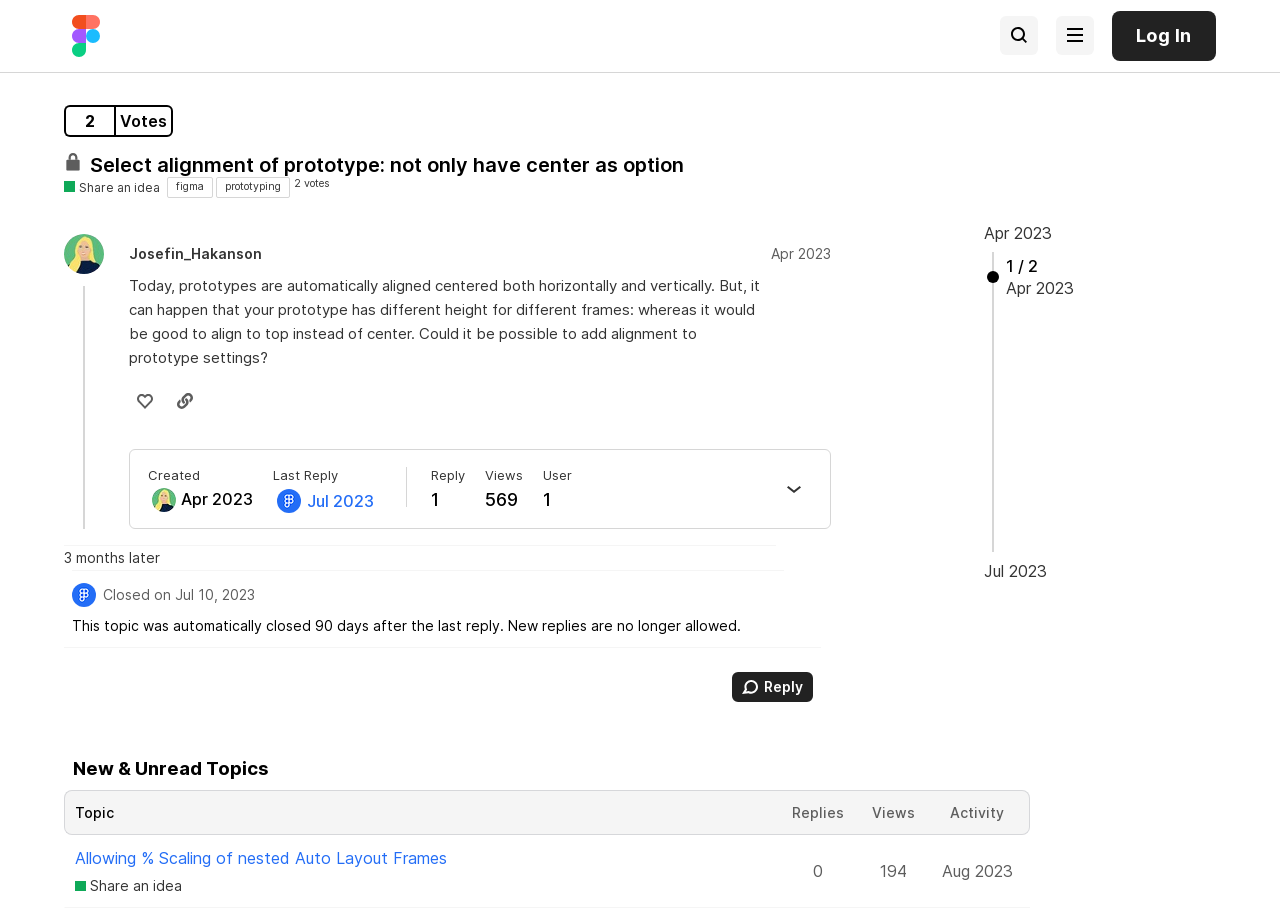Locate the bounding box coordinates of the element to click to perform the following action: 'View the topic details'. The coordinates should be given as four float values between 0 and 1, in the form of [left, top, right, bottom].

[0.07, 0.168, 0.534, 0.194]